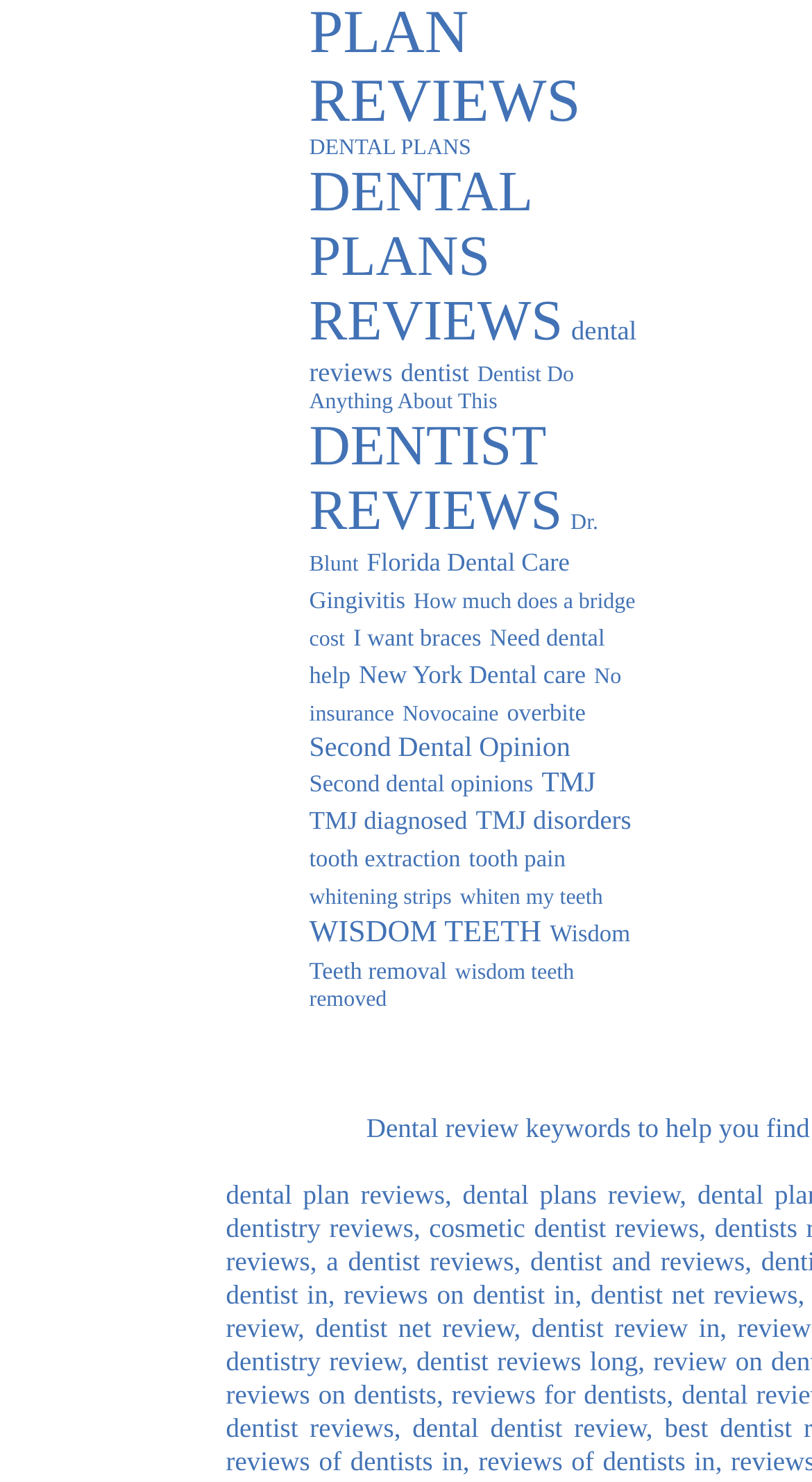Specify the bounding box coordinates for the region that must be clicked to perform the given instruction: "Check 'dental plan reviews'".

[0.278, 0.794, 0.548, 0.818]